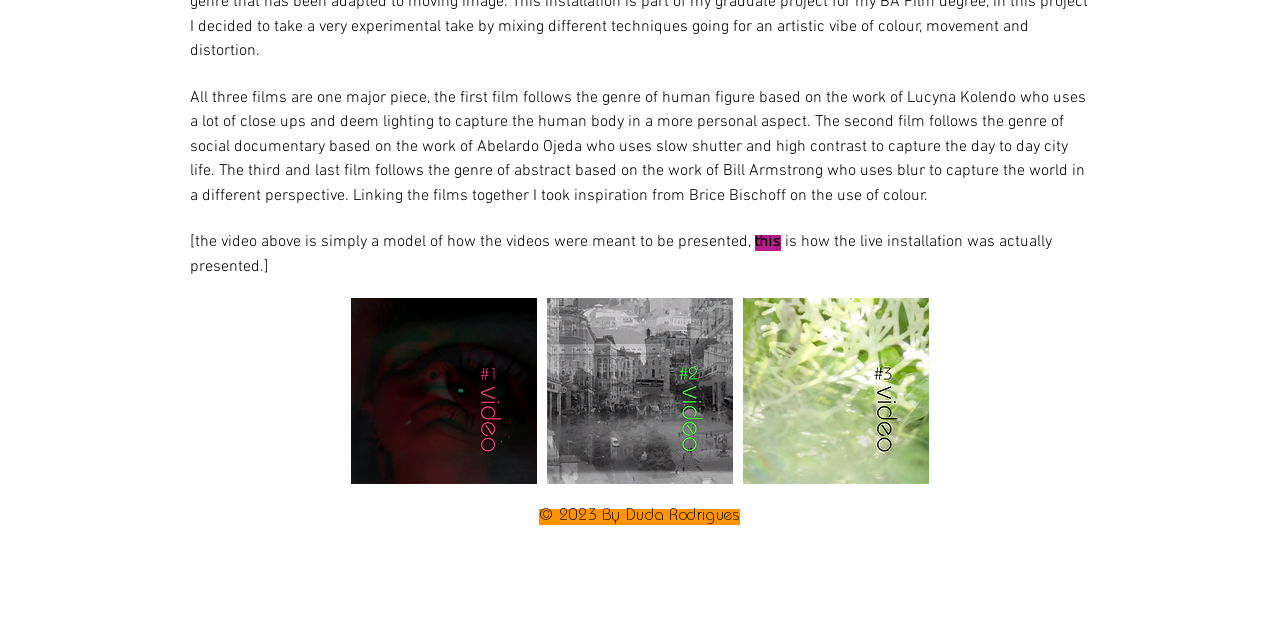From the webpage screenshot, identify the region described by this. Provide the bounding box coordinates as (top-left x, top-left y, bottom-right x, bottom-right y), with each value being a floating point number between 0 and 1.

[0.59, 0.358, 0.61, 0.404]